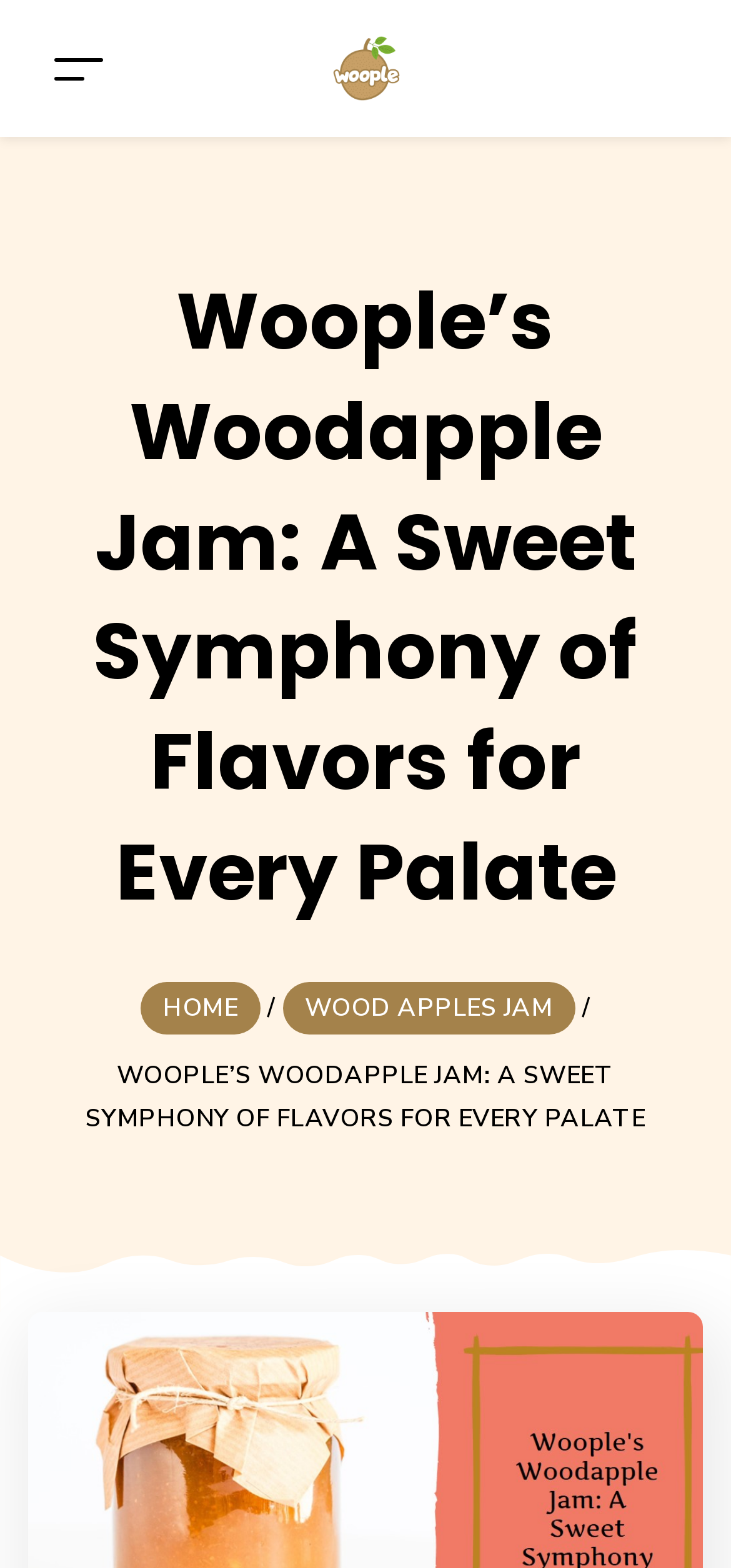What is the brand name of the woodapple jam?
Answer the question with a single word or phrase derived from the image.

Woople